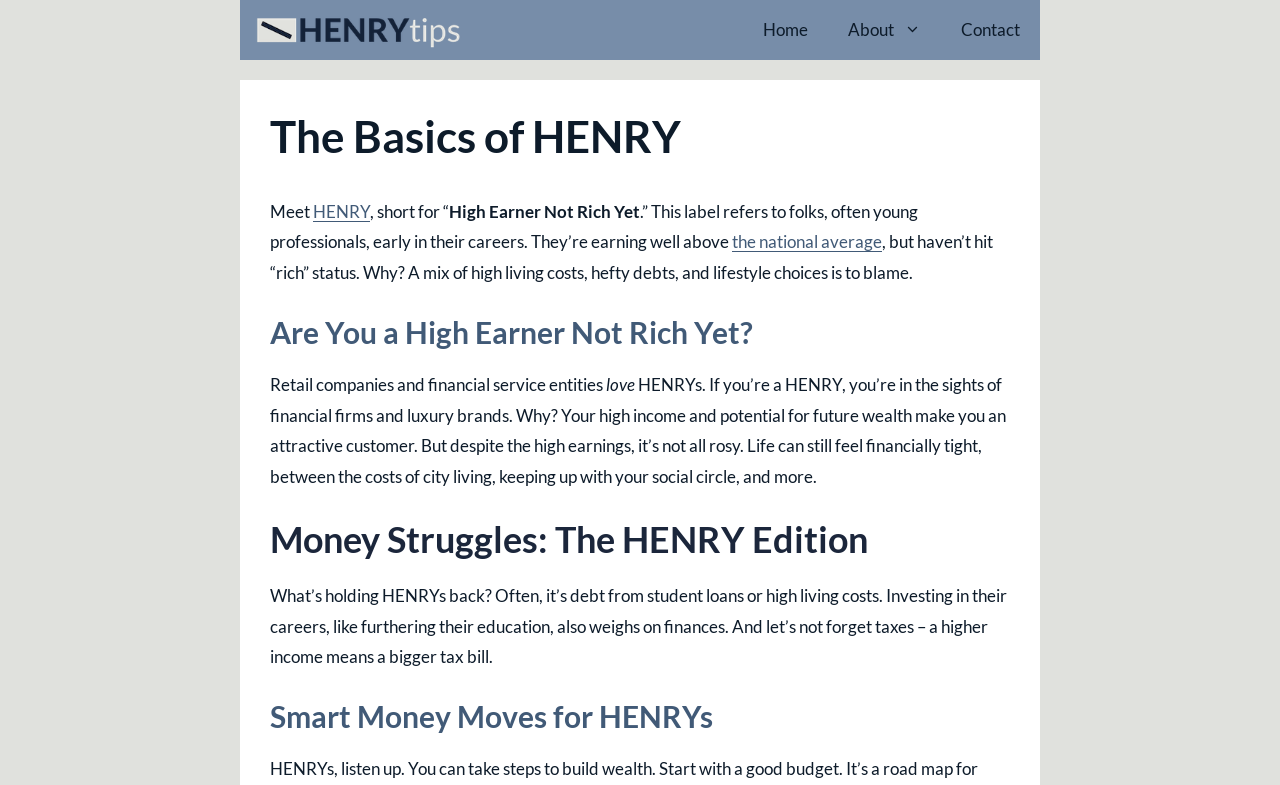Articulate a complete and detailed caption of the webpage elements.

The webpage is about the concept of HENRY, which stands for "High Earner Not Rich Yet." At the top, there is a navigation bar with links to "HENRY Tips," "Home," "About," and "Contact." Below the navigation bar, there is a header section with the title "The Basics of HENRY" in a prominent font.

The main content of the webpage is divided into four sections, each with a heading. The first section explains what HENRY means, describing individuals with high incomes but not significant wealth. The text mentions that these individuals, often young professionals, earn well above the national average but haven't achieved "rich" status due to high living costs, debts, and lifestyle choices.

The second section, "Are You a High Earner Not Rich Yet?", appears below the first section. It discusses how retail companies and financial service entities target HENRYs due to their high income and potential for future wealth.

The third section, "Money Struggles: The HENRY Edition", is located below the second section. It highlights the financial challenges faced by HENRYs, including debt from student loans or high living costs, investing in their careers, and taxes.

The fourth and final section, "Smart Money Moves for HENRYs", is positioned at the bottom of the page. Although the exact content of this section is not specified, it likely provides advice or strategies for HENRYs to manage their finances effectively.